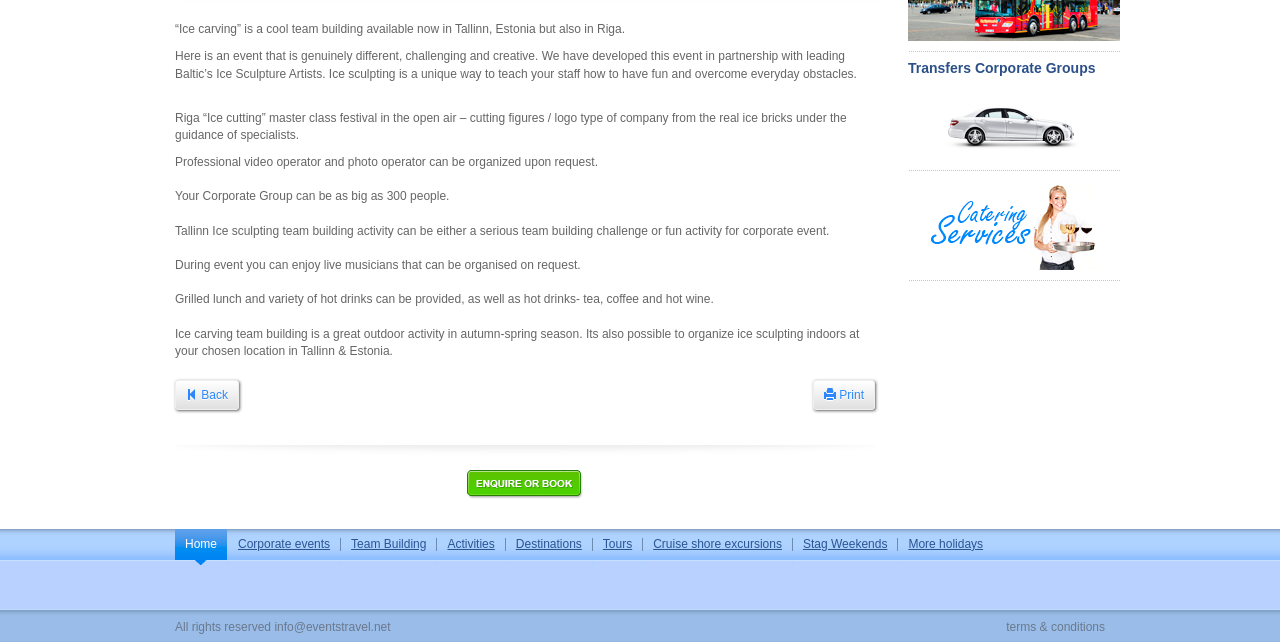Please determine the bounding box coordinates for the element with the description: "Back".

[0.137, 0.592, 0.187, 0.638]